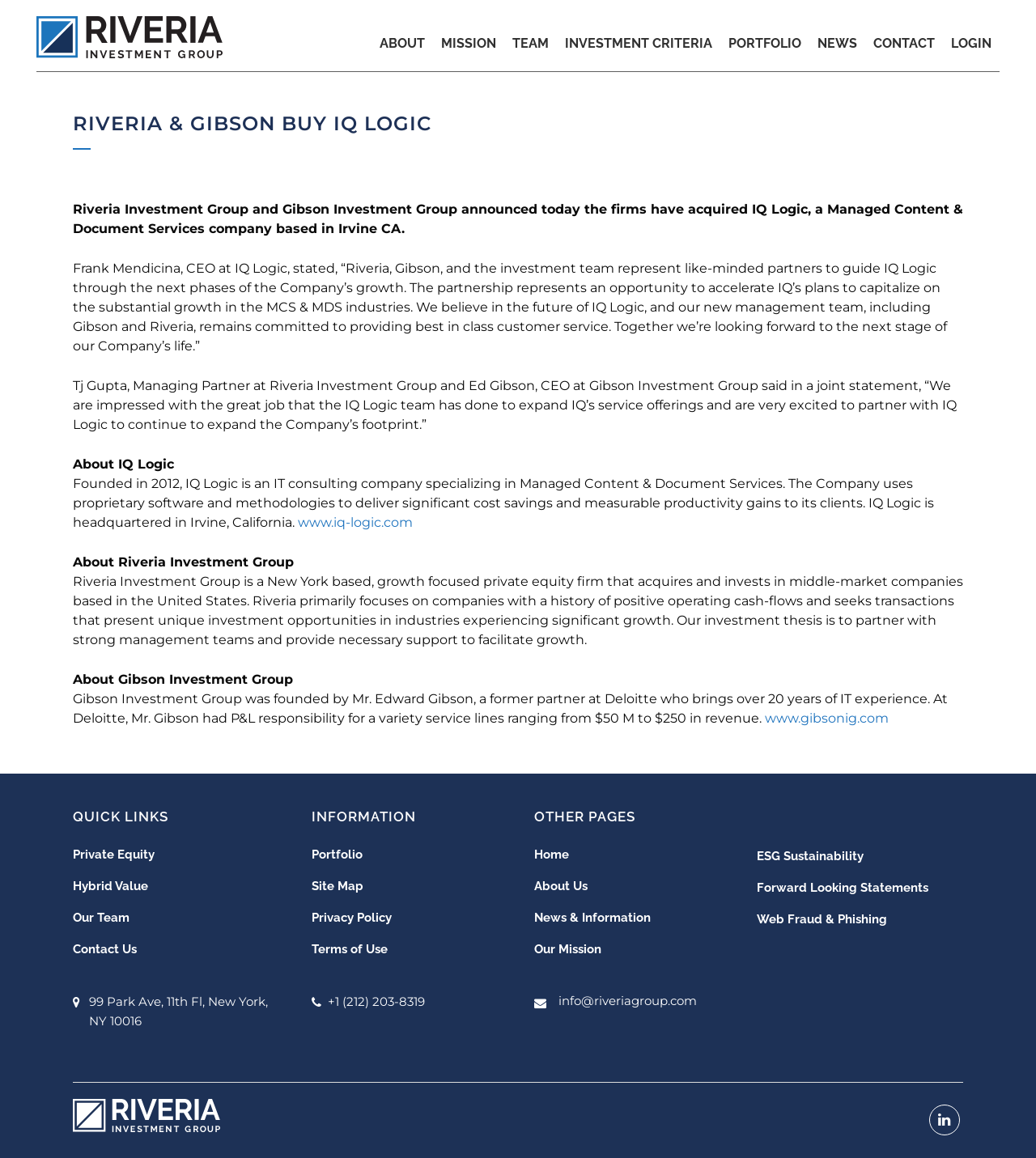Respond to the following query with just one word or a short phrase: 
What is the name of the company acquired by Riveria Investment Group and Gibson Investment Group?

IQ Logic